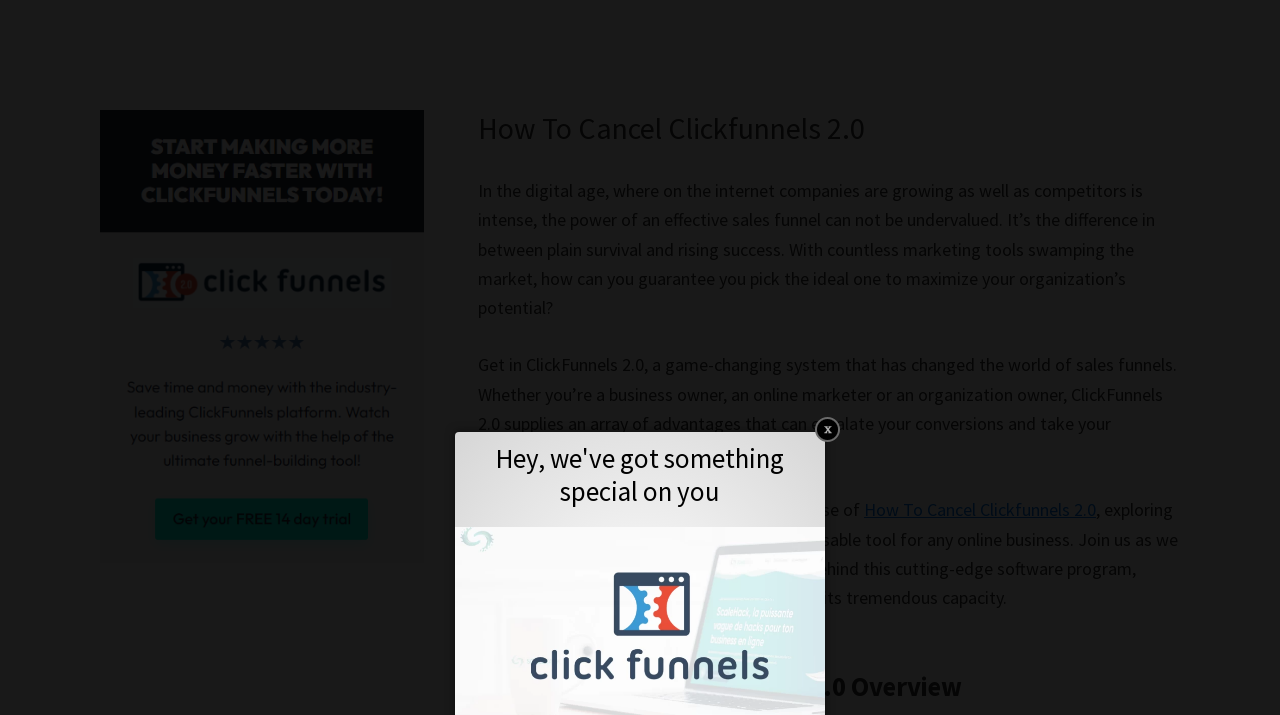What is the main topic of this article?
Answer the question with a single word or phrase, referring to the image.

ClickFunnels 2.0